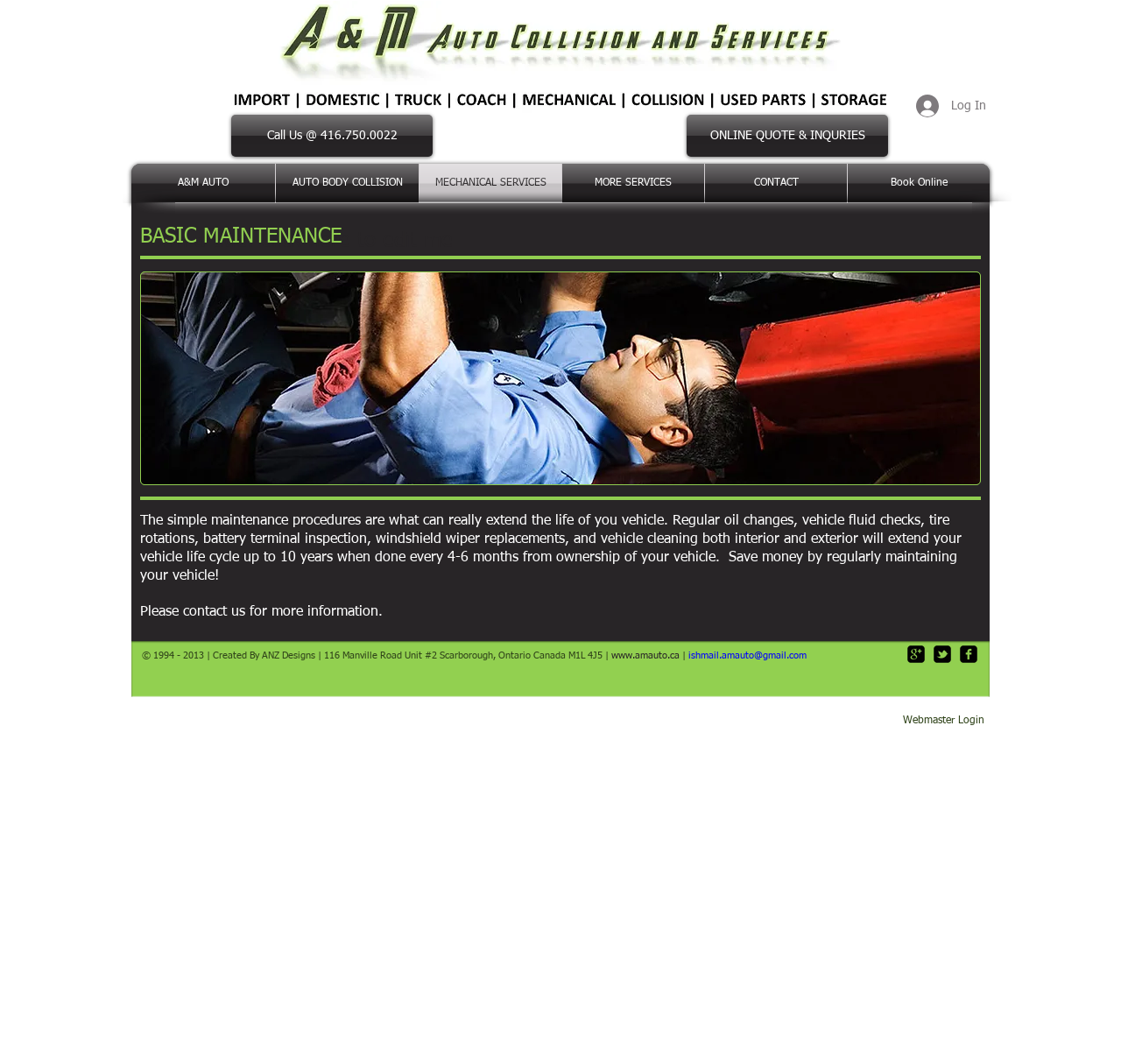Please specify the bounding box coordinates of the region to click in order to perform the following instruction: "Log in to the system".

[0.806, 0.084, 0.891, 0.115]